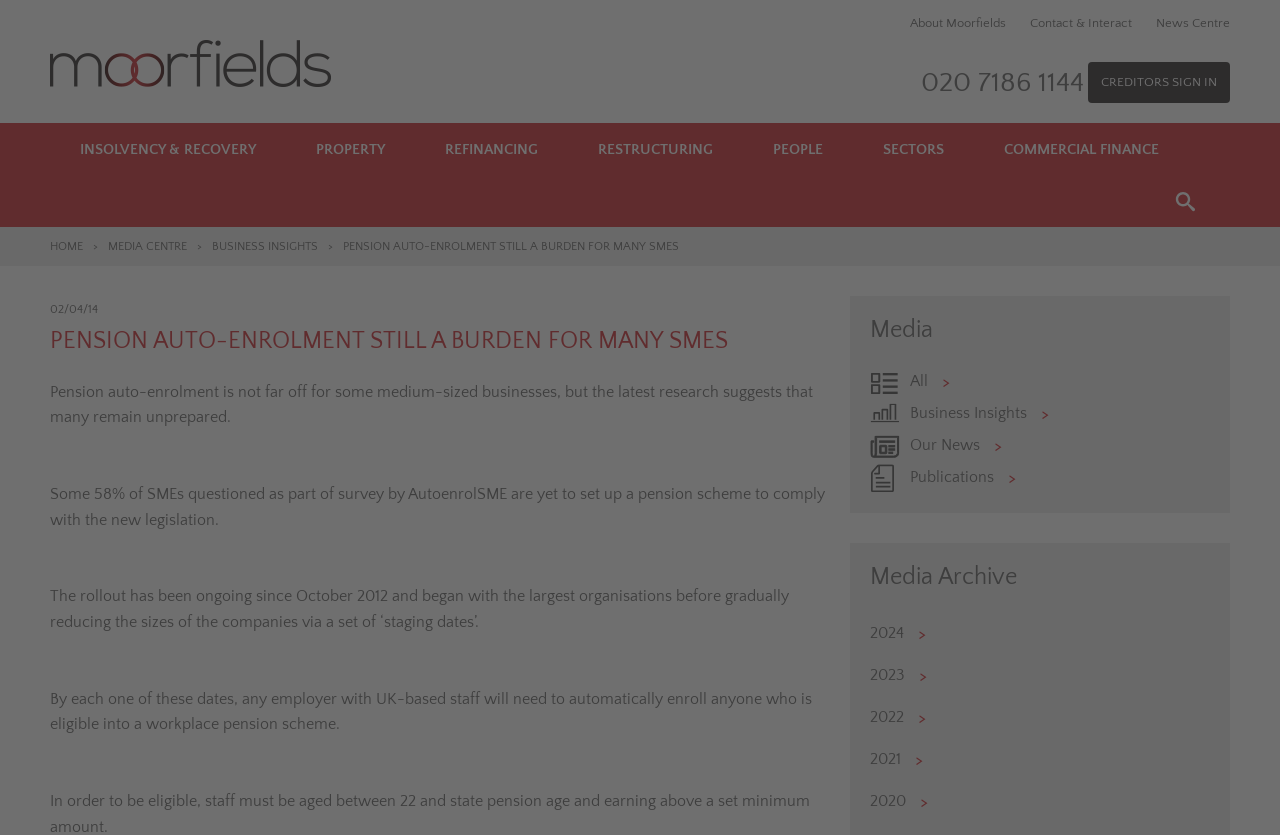Locate the bounding box coordinates of the area you need to click to fulfill this instruction: 'Sign in as a creditor'. The coordinates must be in the form of four float numbers ranging from 0 to 1: [left, top, right, bottom].

[0.85, 0.074, 0.961, 0.124]